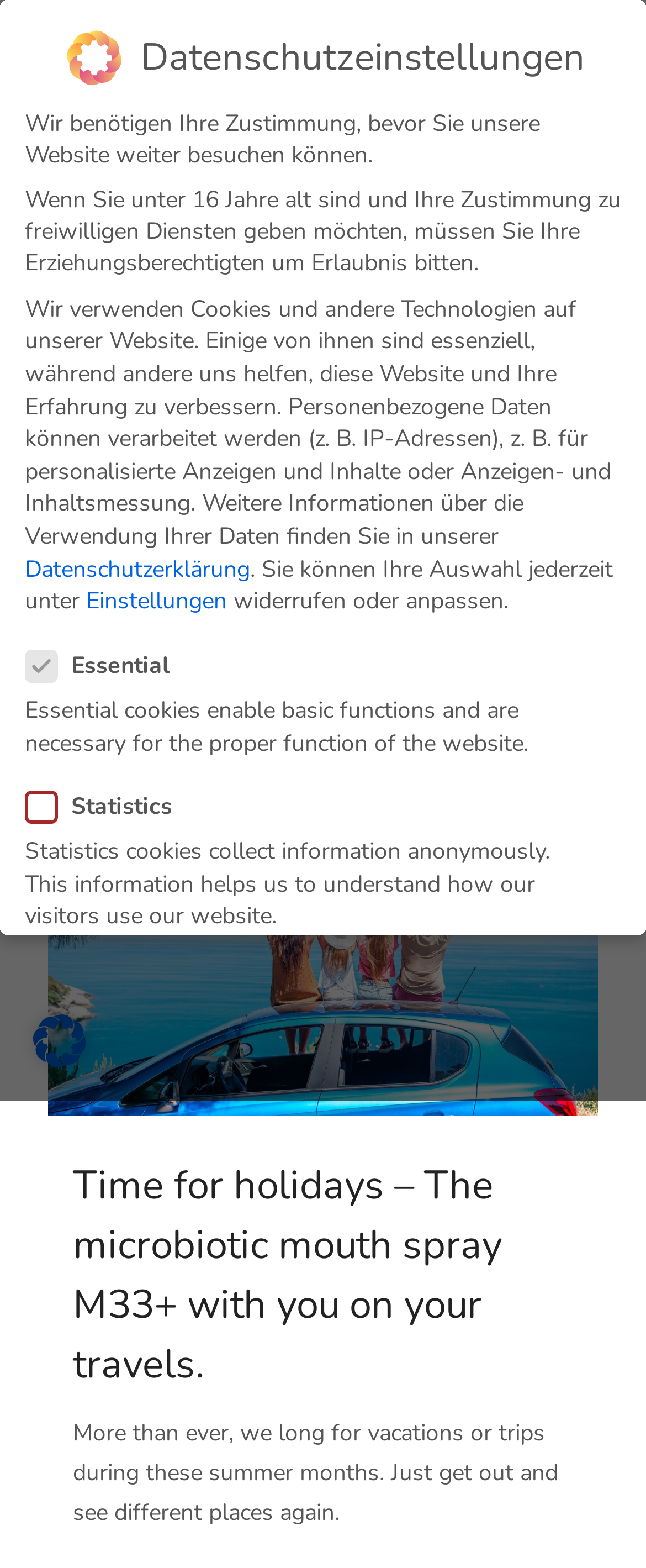Find the bounding box coordinates of the clickable area that will achieve the following instruction: "Open Cookie Preferences".

[0.051, 0.666, 0.133, 0.686]